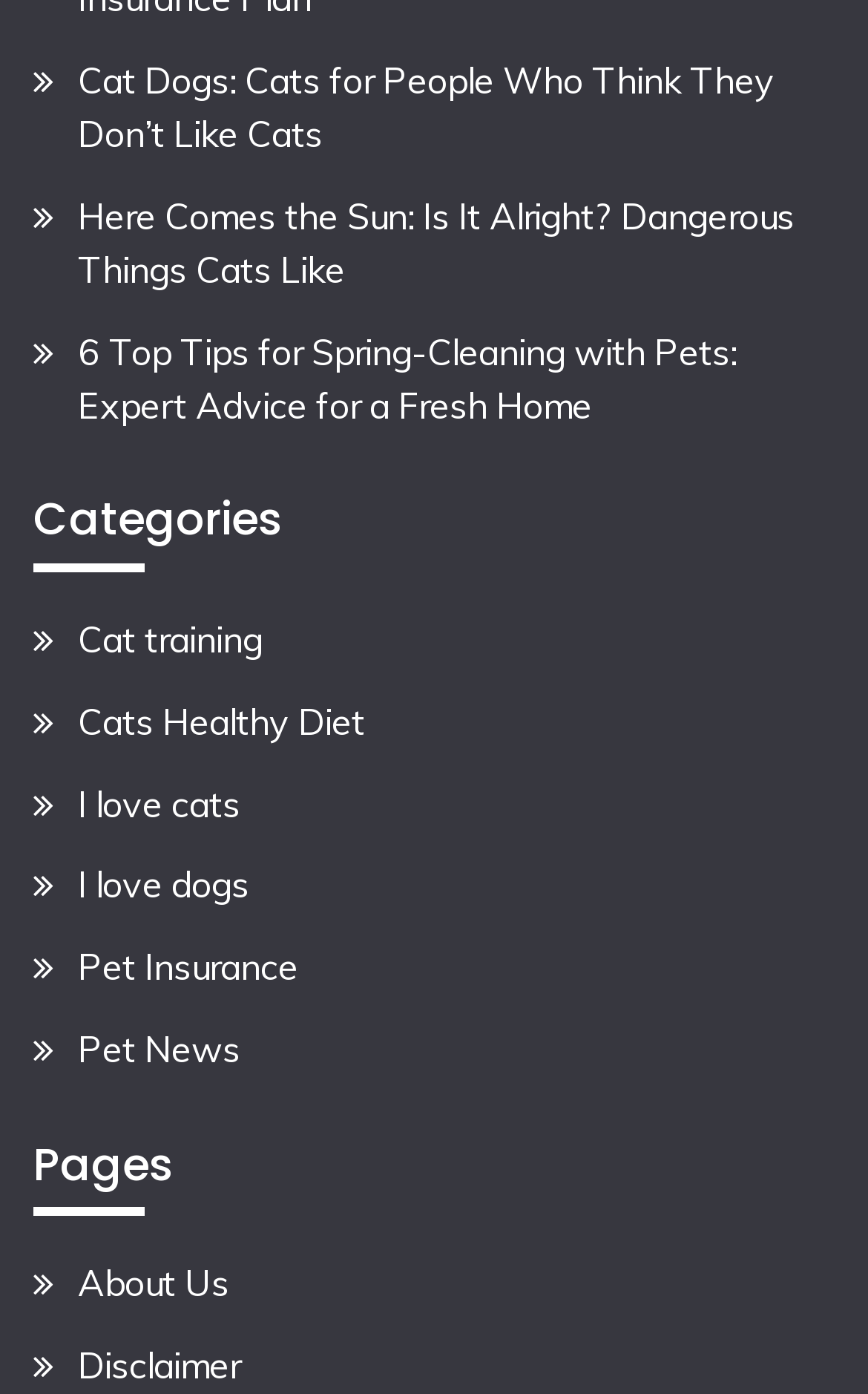Please find the bounding box coordinates of the element that needs to be clicked to perform the following instruction: "Visit the about us page". The bounding box coordinates should be four float numbers between 0 and 1, represented as [left, top, right, bottom].

[0.09, 0.905, 0.264, 0.936]